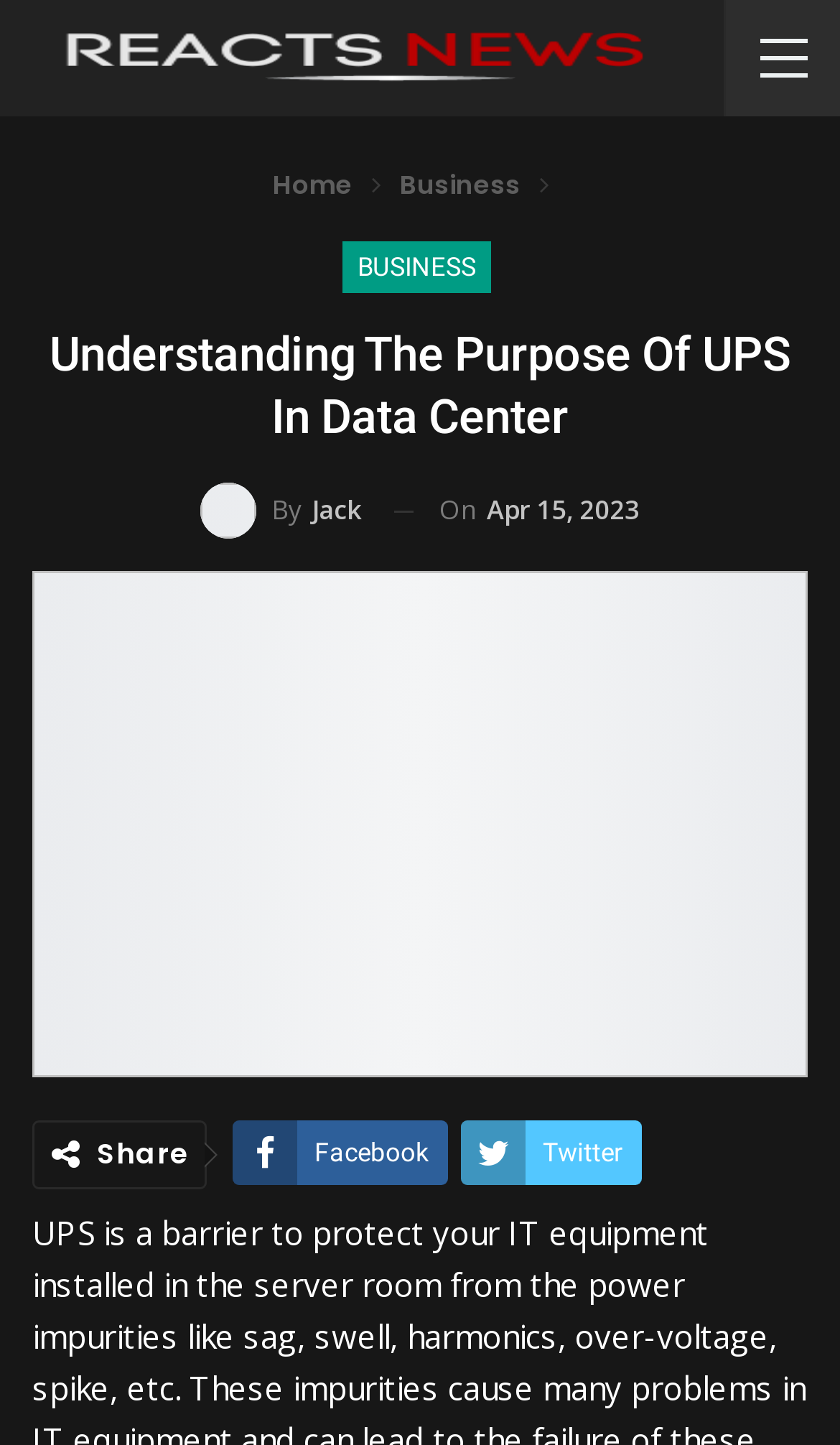Please provide a brief answer to the following inquiry using a single word or phrase:
What is the category of the article?

Business